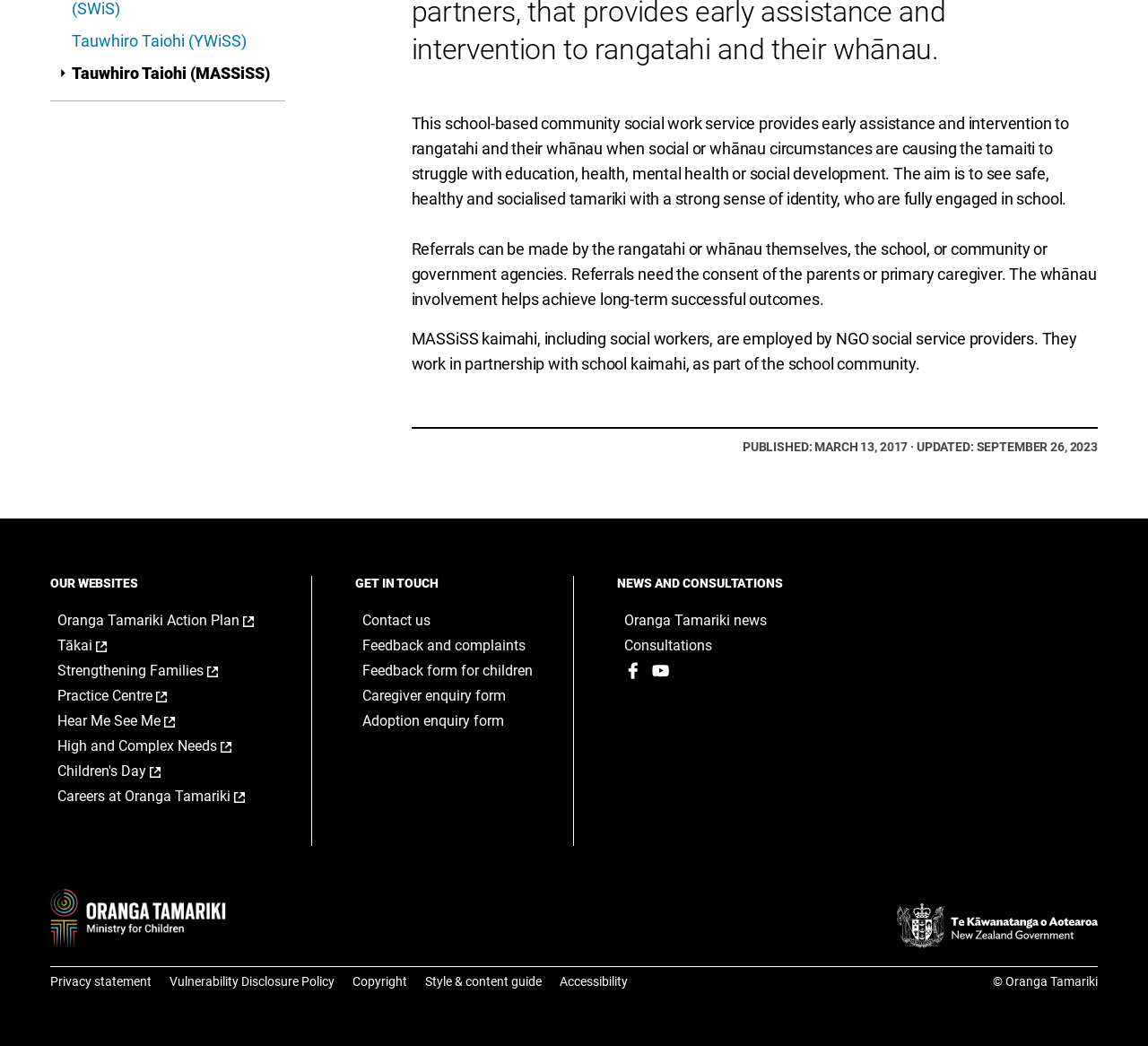Using the provided description: "Adoption enquiry form", find the bounding box coordinates of the corresponding UI element. The output should be four float numbers between 0 and 1, in the format [left, top, right, bottom].

[0.316, 0.681, 0.469, 0.698]